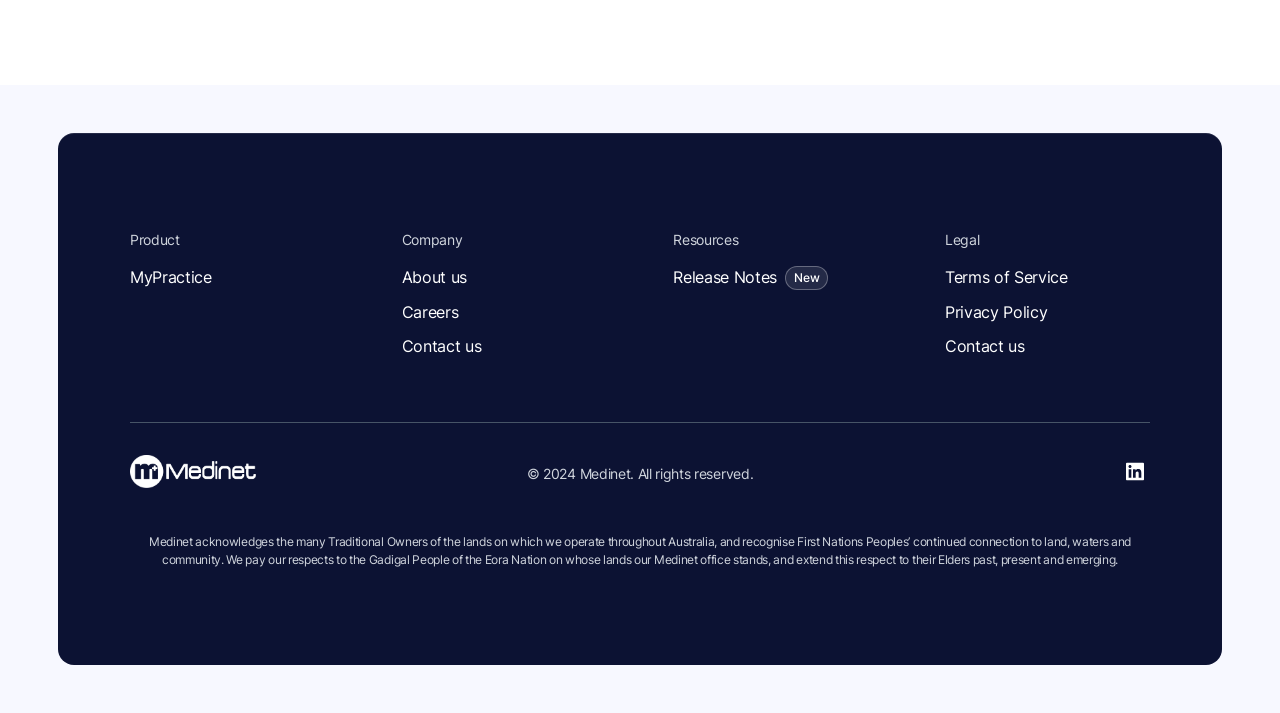What is the name of the company?
Using the image, elaborate on the answer with as much detail as possible.

The company name can be found in the top navigation bar, where it says 'Company' with a link to 'About us' next to it, and also in the footer section where it says 'Medinet. All rights reserved.'